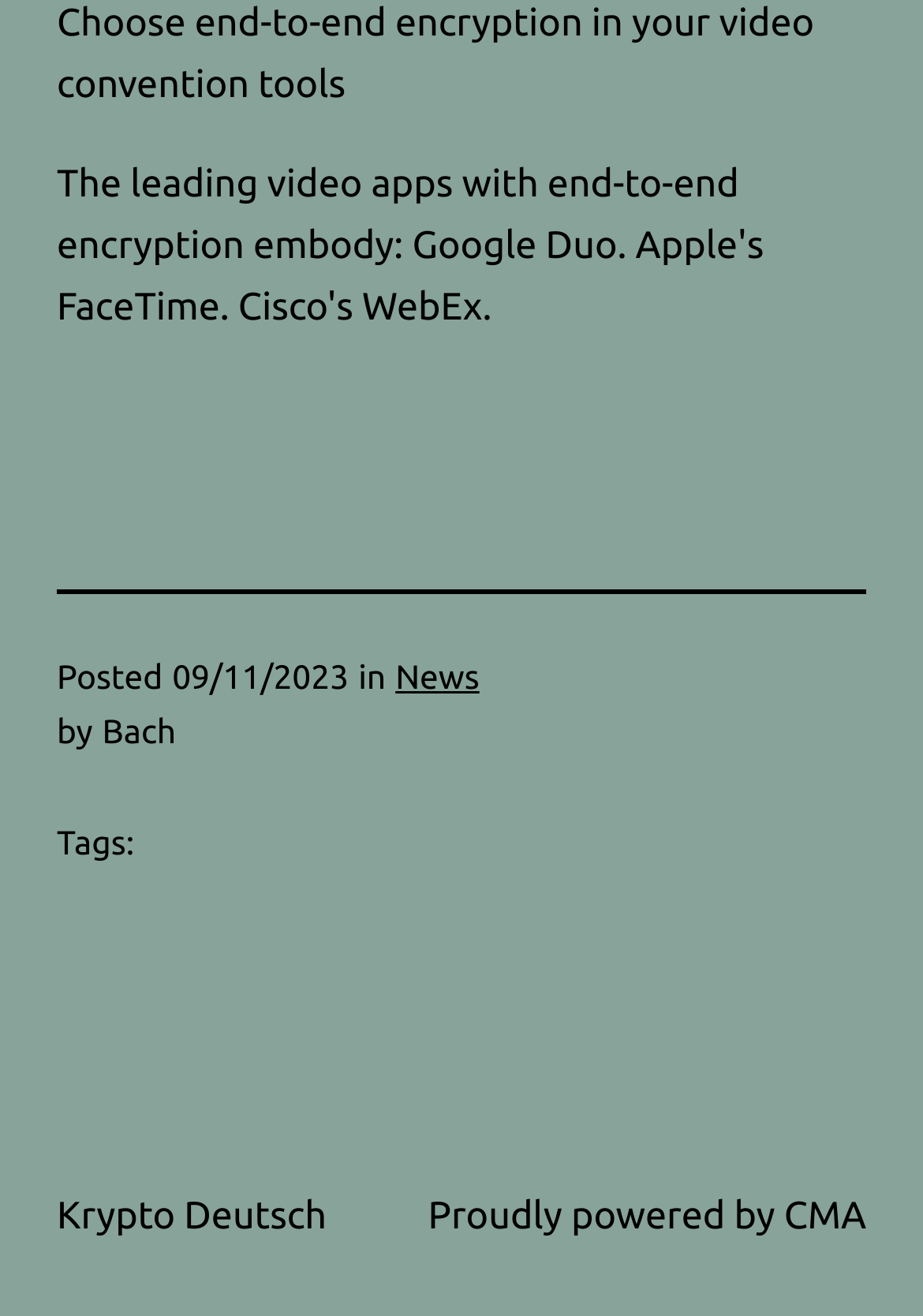When was the post published?
Using the details shown in the screenshot, provide a comprehensive answer to the question.

The publication date of the post can be found by looking at the time element with the content '09/11/2023' which is located below the 'Posted' text.